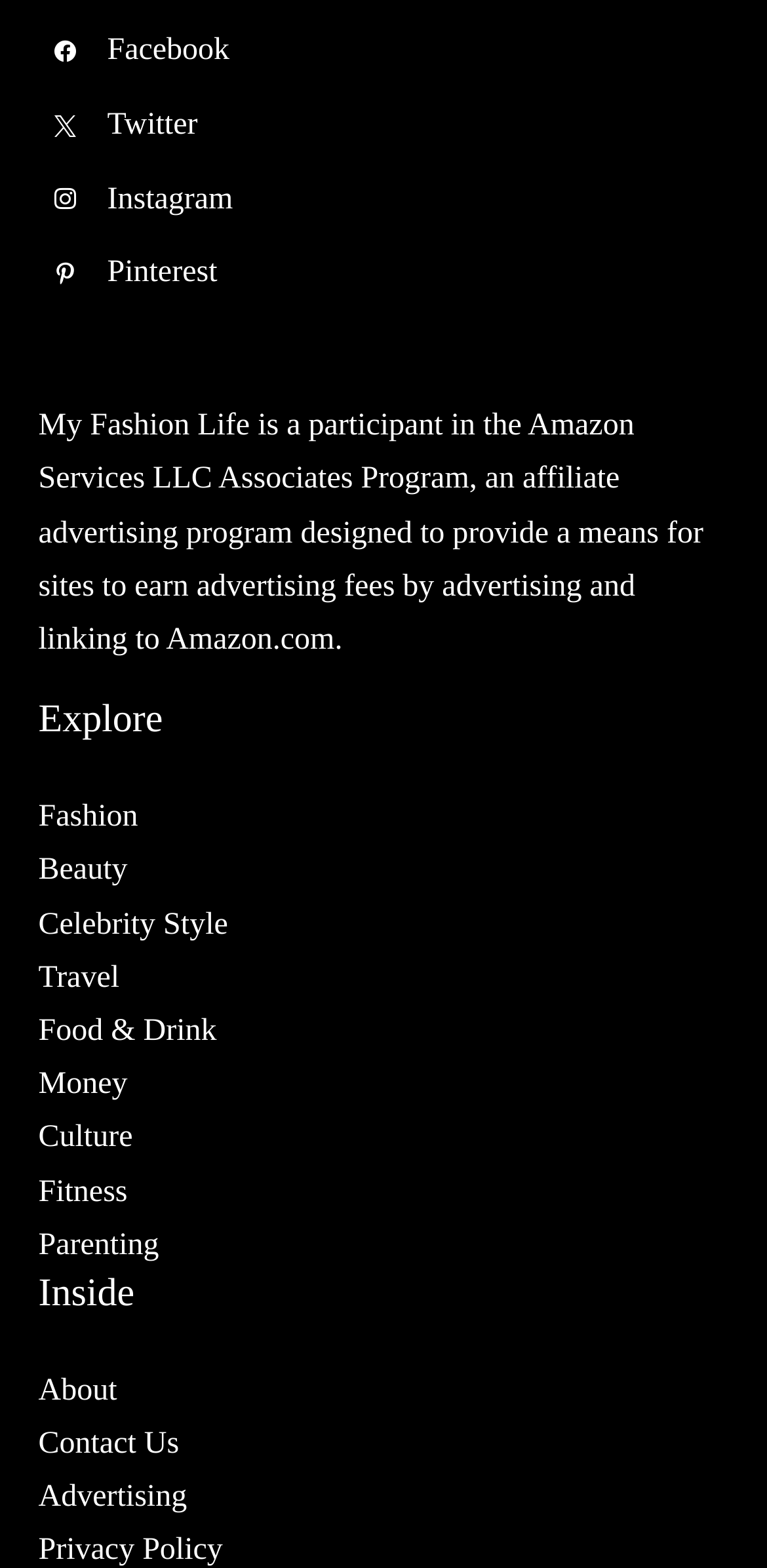How many social media links are available?
Provide an in-depth and detailed answer to the question.

I counted the number of social media links available on the webpage, which are Facebook, Twitter, Instagram, and Pinterest, and found that there are 4 social media links.